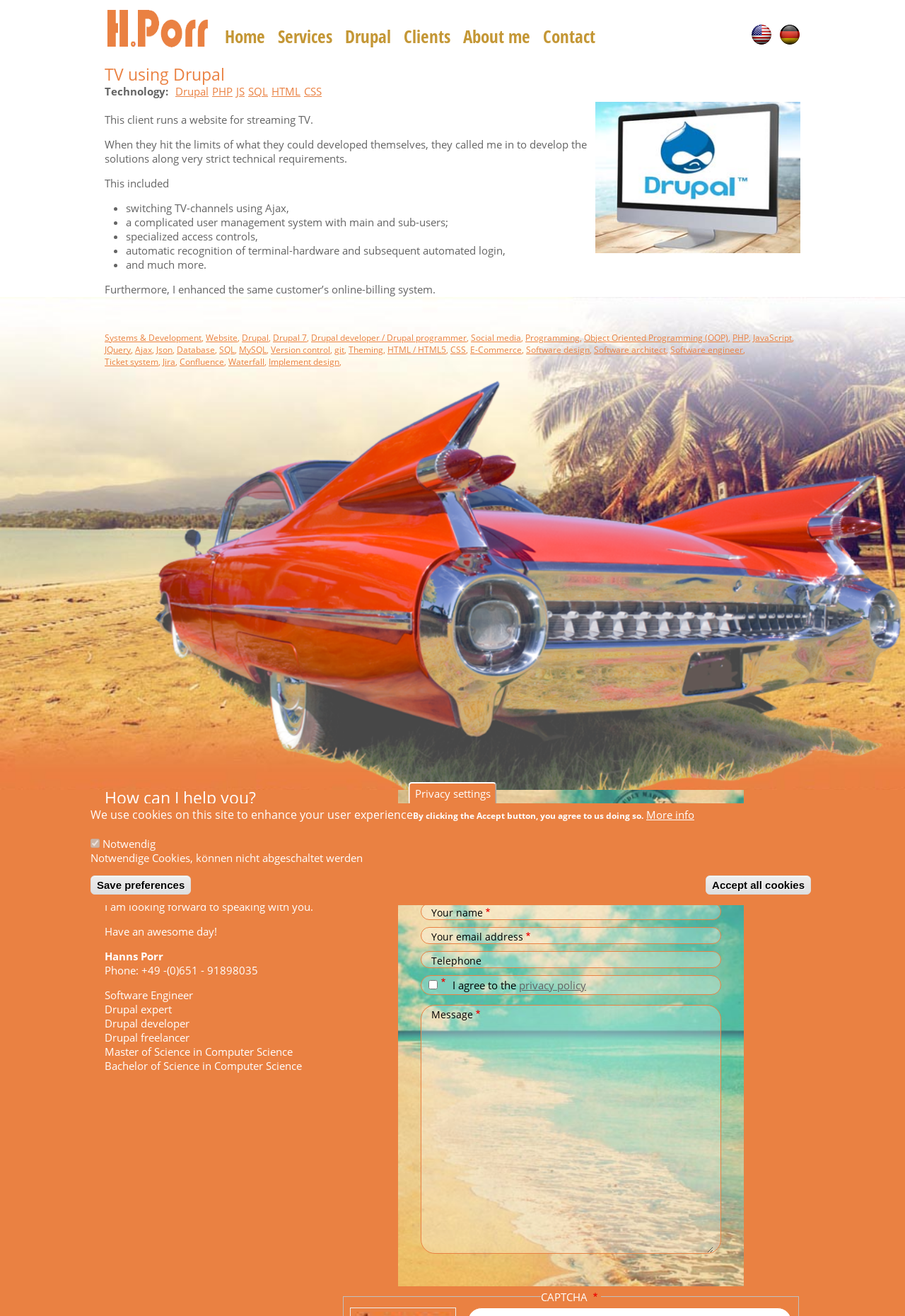Indicate the bounding box coordinates of the clickable region to achieve the following instruction: "Click the 'English' link."

[0.83, 0.018, 0.853, 0.034]